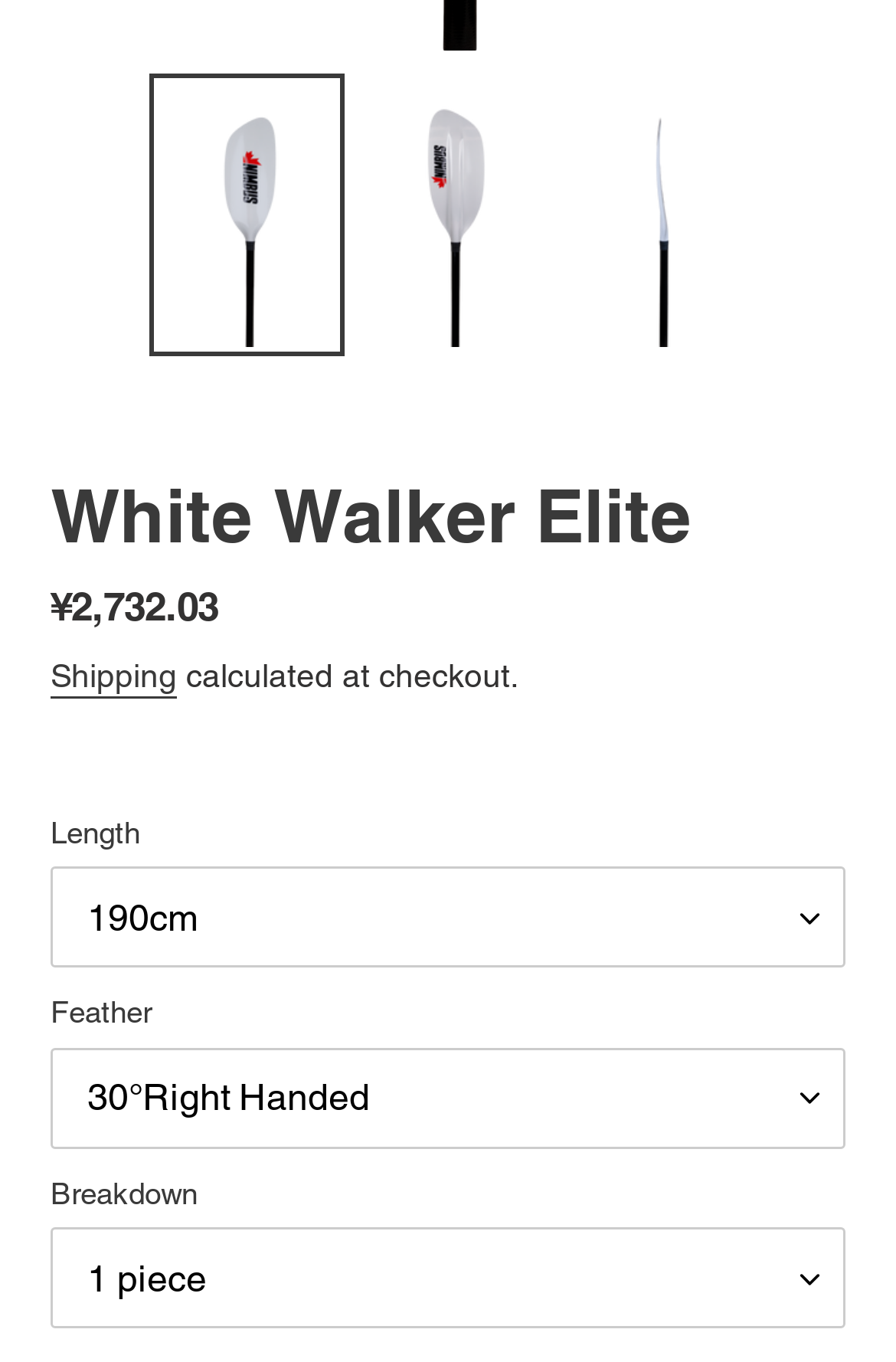Mark the bounding box of the element that matches the following description: "Shipping".

[0.056, 0.482, 0.197, 0.513]